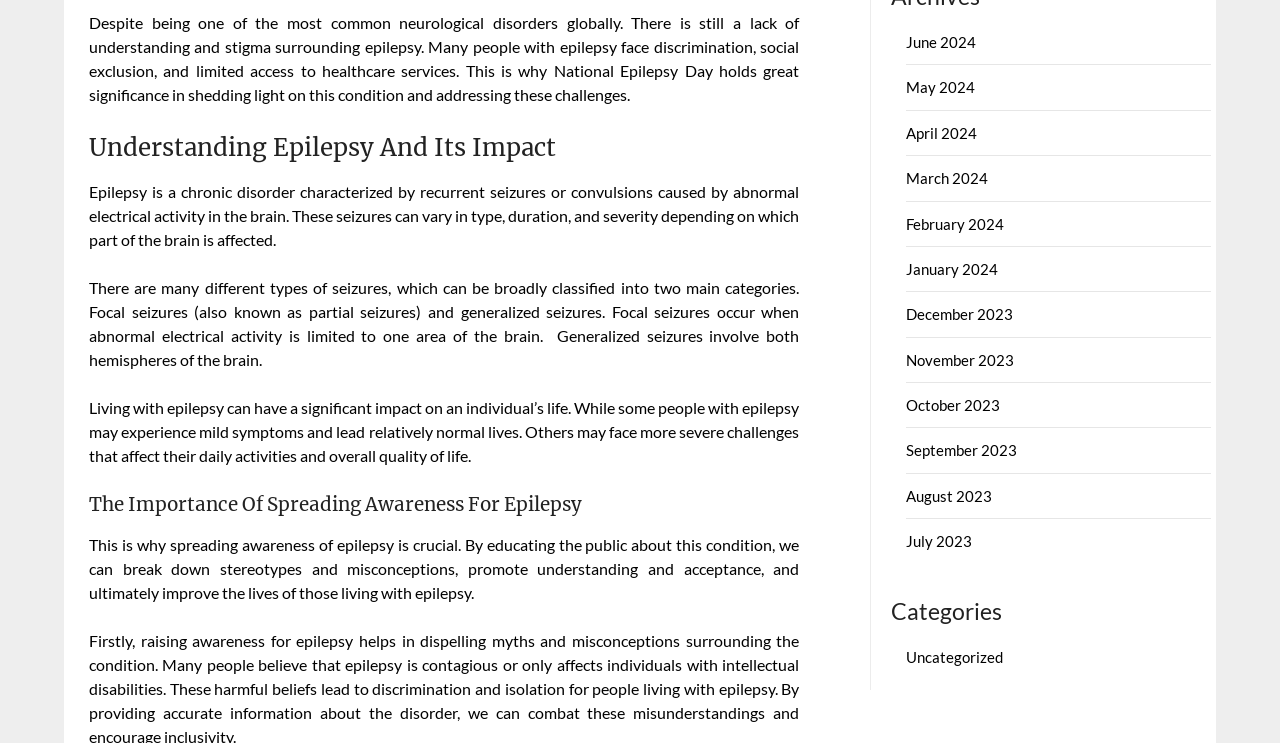What is the focus of the second section of the webpage?
Analyze the image and provide a thorough answer to the question.

The second section of the webpage has a heading 'The Importance Of Spreading Awareness For Epilepsy' and the subsequent text discusses the need to educate the public about epilepsy to break down stereotypes and misconceptions, indicating that the focus of this section is on the importance of spreading awareness about epilepsy.